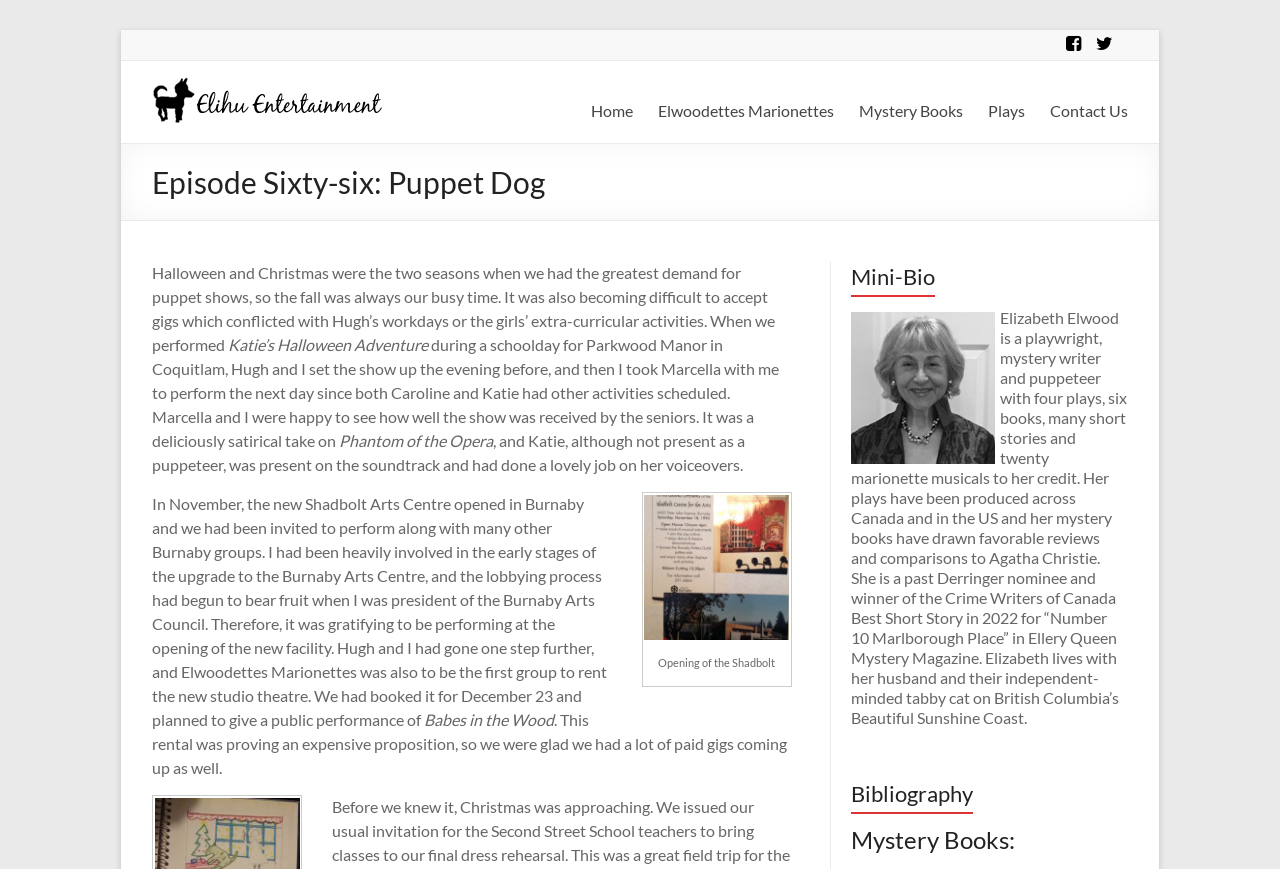Who is the author of the mystery books?
Answer the question with just one word or phrase using the image.

Elizabeth Elwood